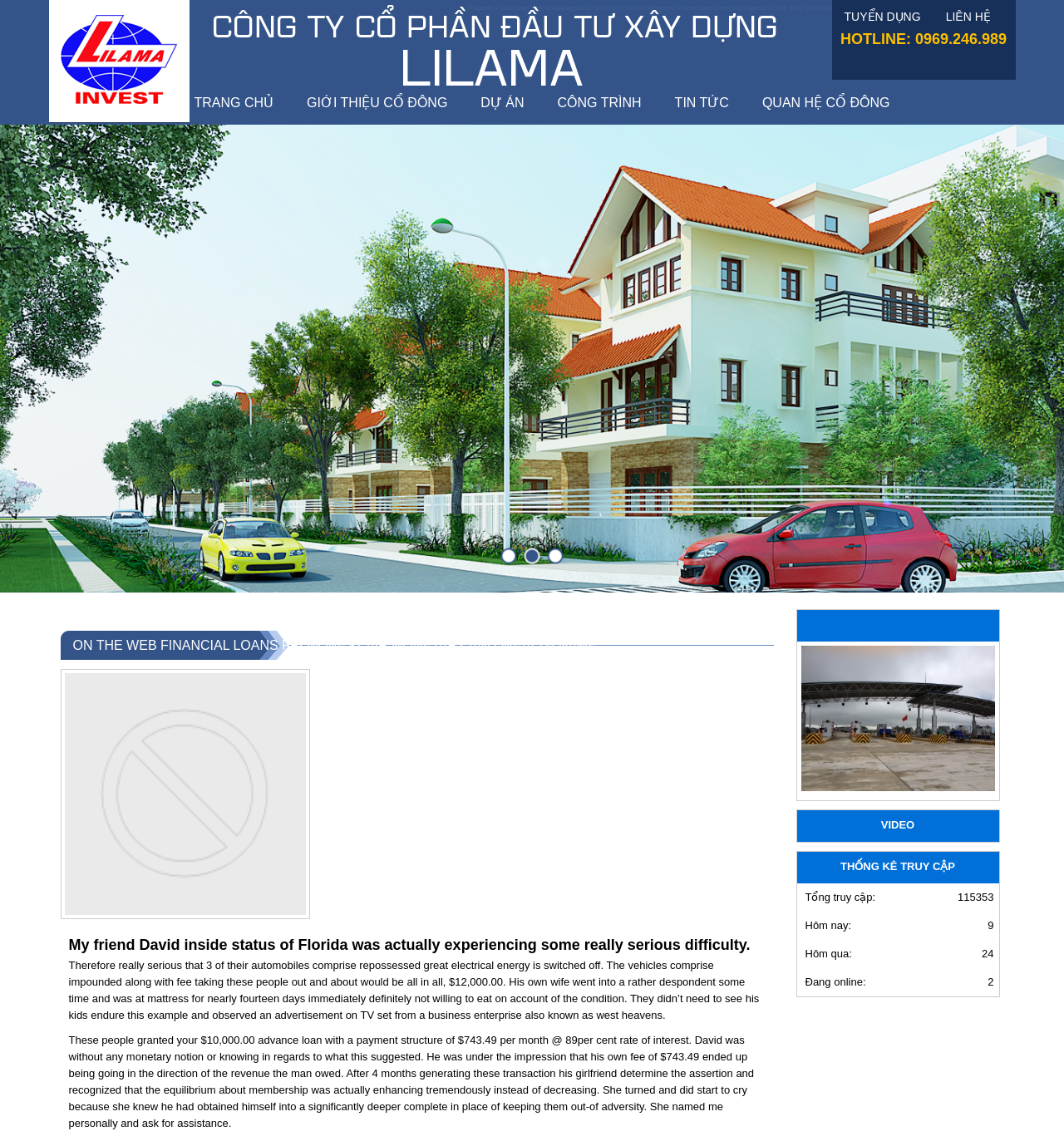Please determine the heading text of this webpage.

Công ty Cổ phần Đầu tư Xây dựng LILAMA